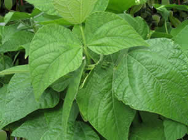What is the texture of the leaves?
Based on the visual details in the image, please answer the question thoroughly.

The caption describes the leaves as having a crinkled texture, which implies that the leaves have a wrinkled or rough surface.